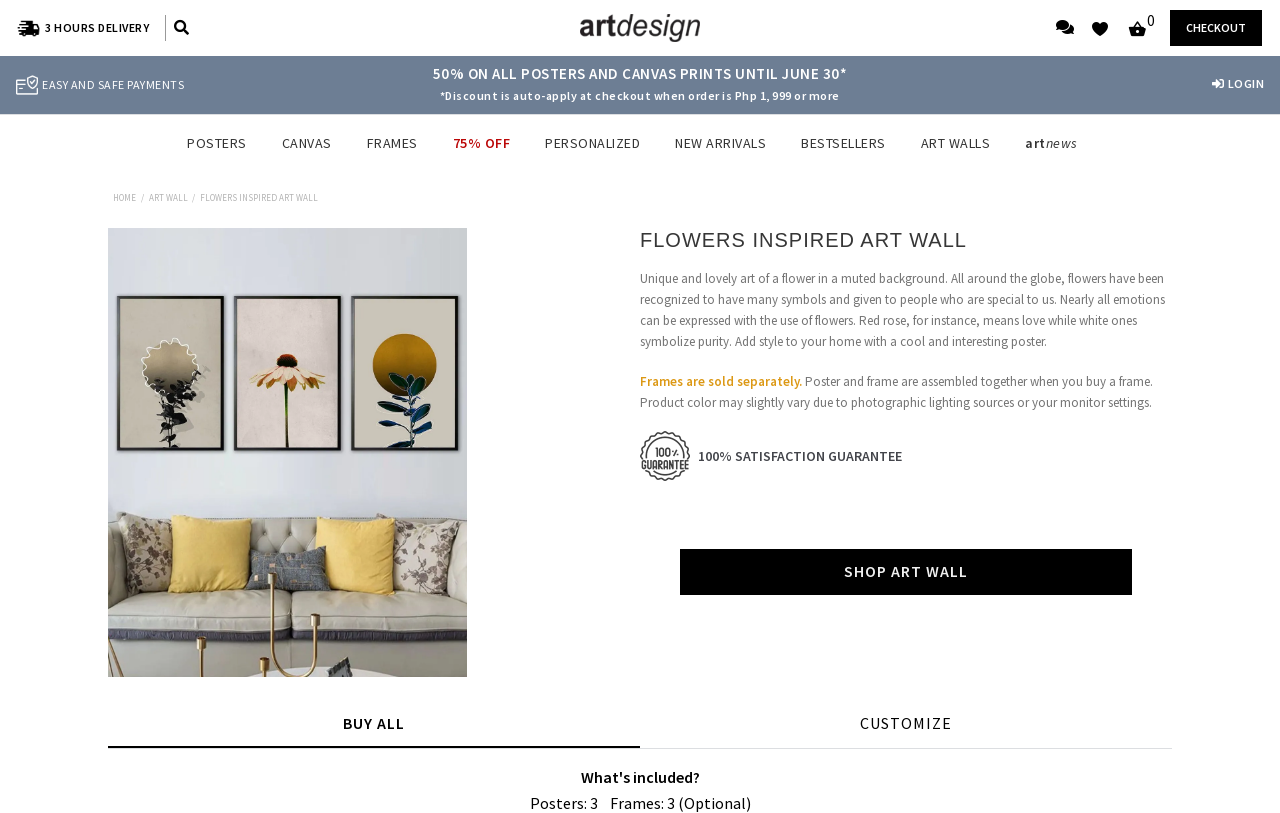Determine the bounding box coordinates of the region I should click to achieve the following instruction: "Click the 'SHOP ART WALL' link". Ensure the bounding box coordinates are four float numbers between 0 and 1, i.e., [left, top, right, bottom].

[0.531, 0.675, 0.884, 0.731]